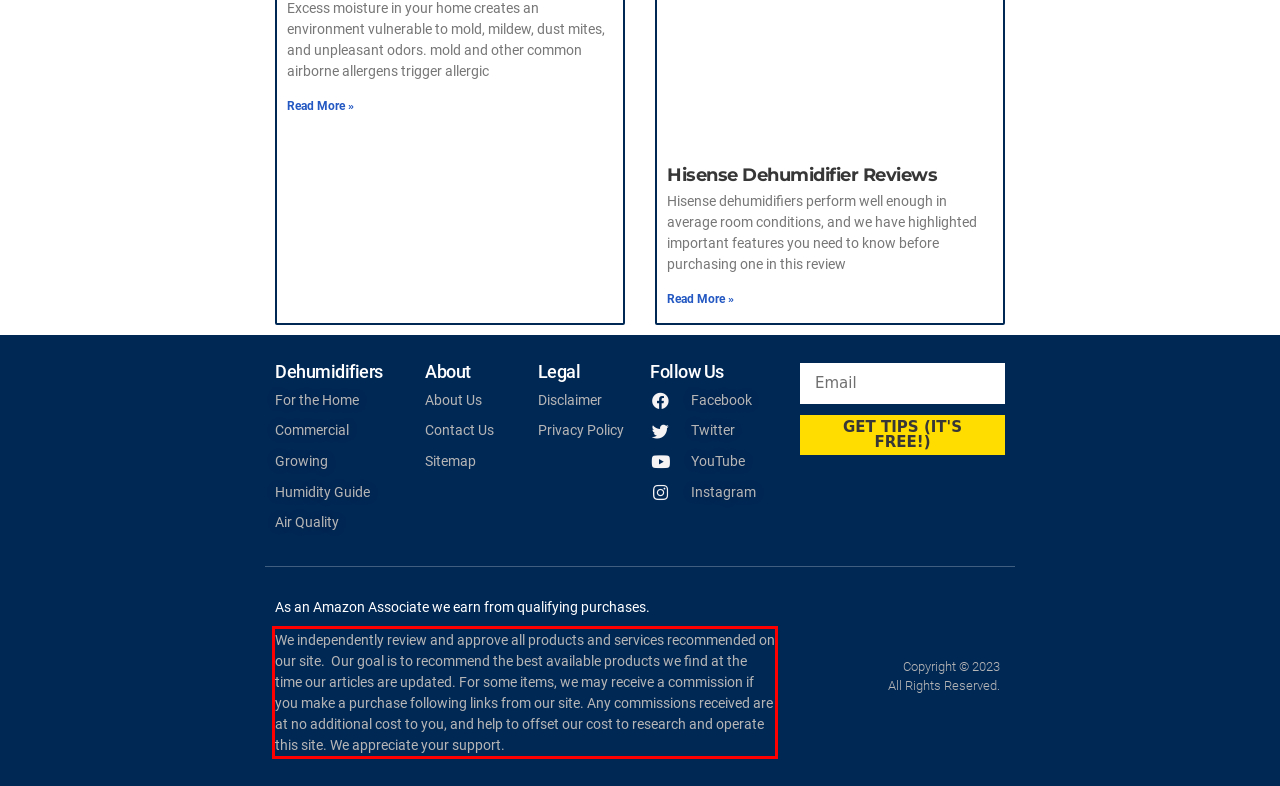From the screenshot of the webpage, locate the red bounding box and extract the text contained within that area.

We independently review and approve all products and services recommended on our site. Our goal is to recommend the best available products we find at the time our articles are updated. For some items, we may receive a commission if you make a purchase following links from our site. Any commissions received are at no additional cost to you, and help to offset our cost to research and operate this site. We appreciate your support.